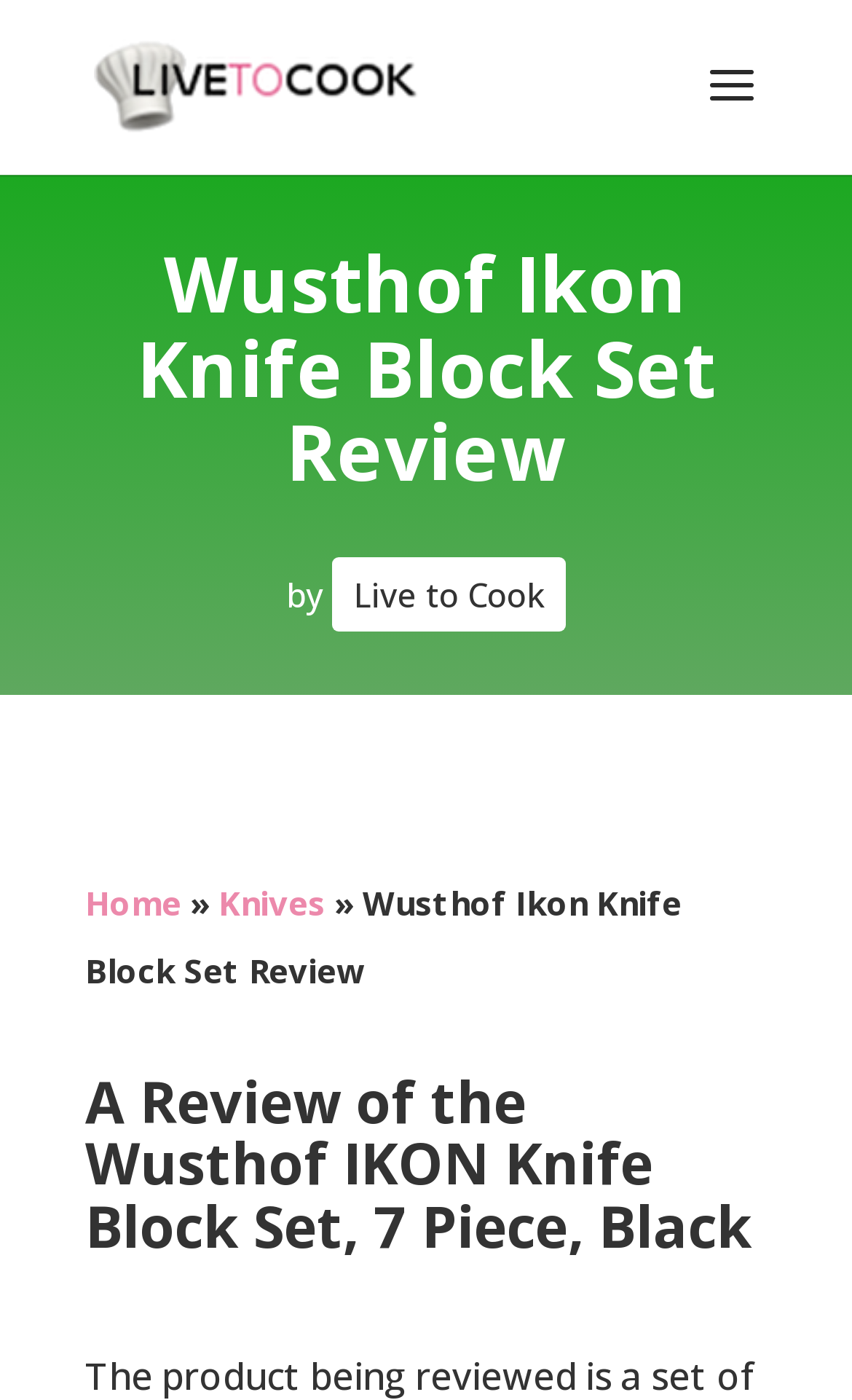Locate the bounding box coordinates of the UI element described by: "Live to Cook". Provide the coordinates as four float numbers between 0 and 1, formatted as [left, top, right, bottom].

[0.415, 0.408, 0.638, 0.44]